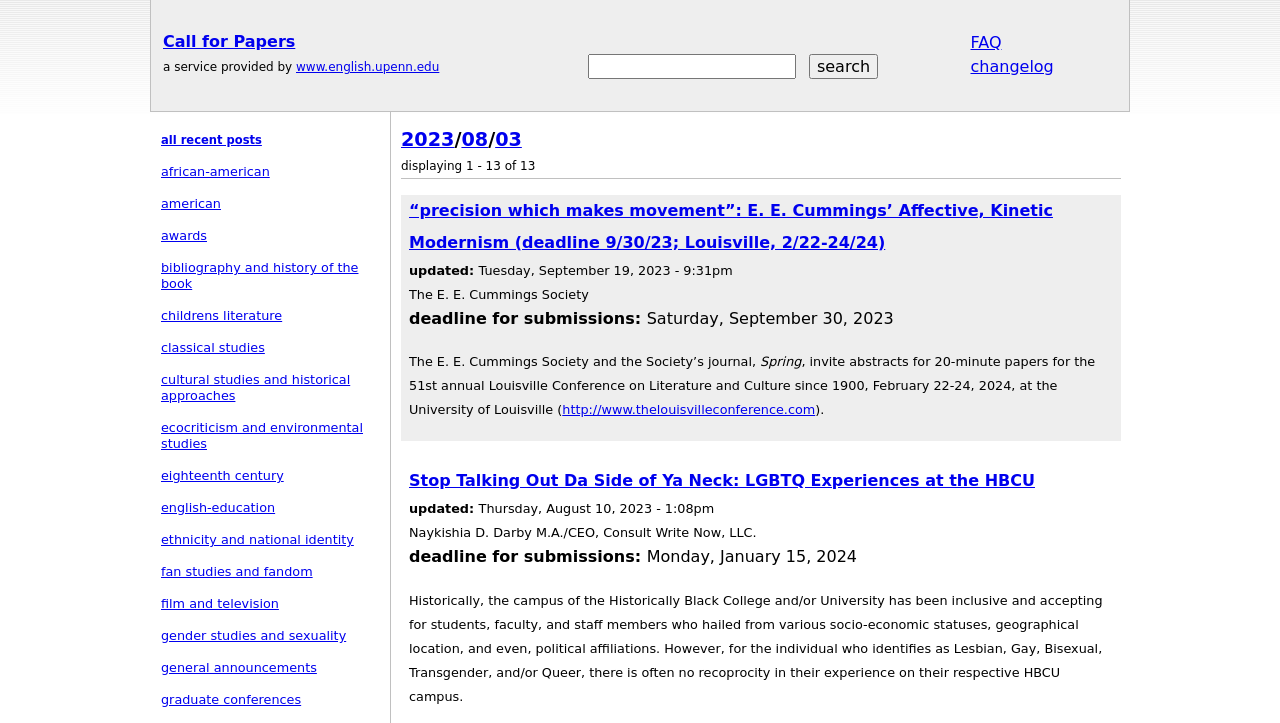Offer an extensive depiction of the webpage and its key elements.

This webpage is a call for papers platform, where users can find and submit papers for various conferences and events. At the top of the page, there is a navigation link "Jump to navigation" and a table with three columns. The first column contains a link to "Call for Papers" and a link to "www.english.upenn.edu". The second column has a search box and a search button. The third column has links to "FAQ" and "changelog".

Below the table, there is a list of dates, including "2023", "08", and "03", separated by forward slashes. Next to the dates, there is a text "displaying 1 - 13 of 13", indicating that there are 13 items on the page.

The main content of the page is a list of 13 articles, each with a heading, a description, and some metadata. The headings are links, and the descriptions are divided into paragraphs. Each article has an "updated" timestamp, and some have links to external websites. The articles are listed in a vertical column, with the most recent ones at the top.

On the right side of the page, there is a list of categories, including "african-american", "american", "awards", and many others. These categories are links, and they are listed in alphabetical order.

At the bottom of the page, there is a link to "all recent posts".